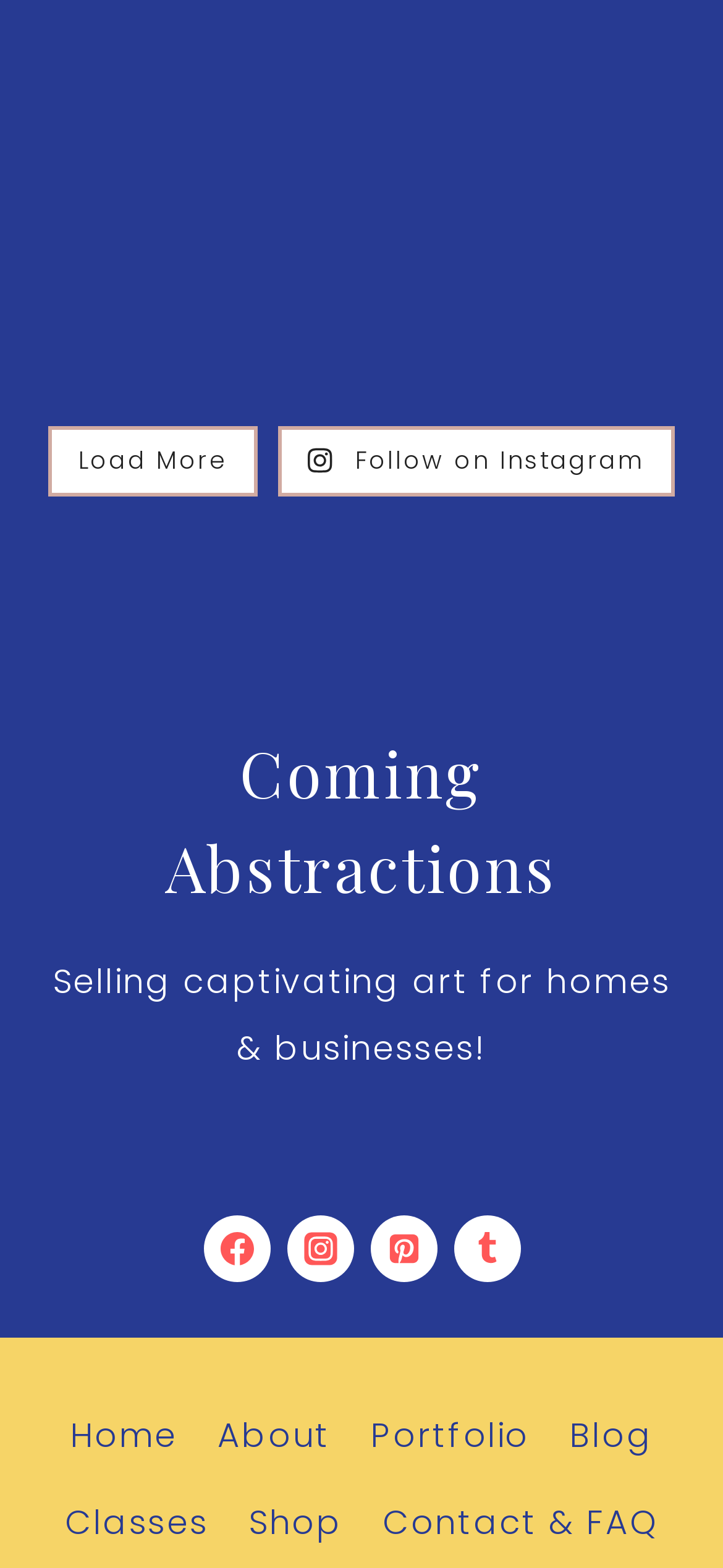Respond with a single word or phrase:
What is the call-to-action below the heading?

Load More